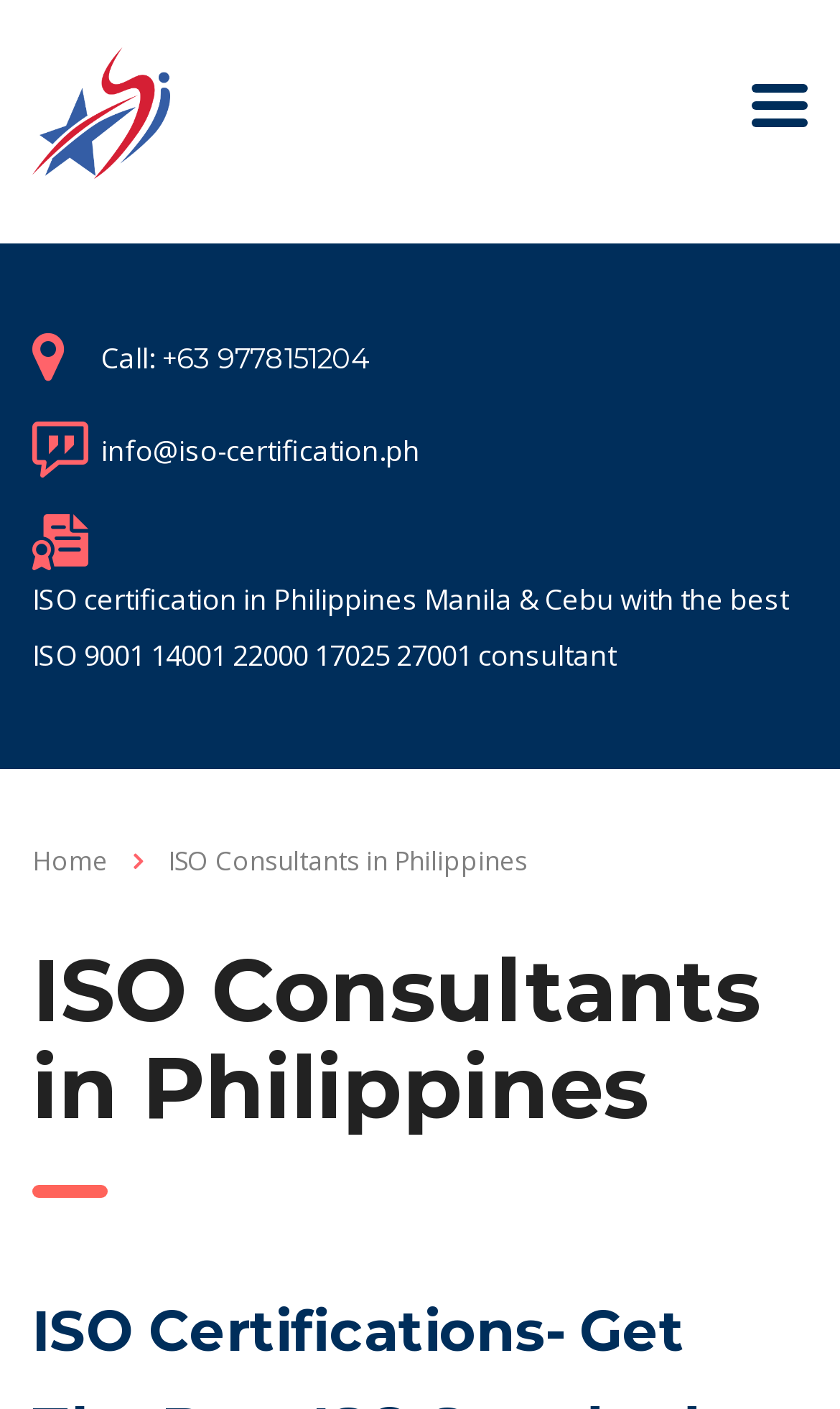What is the phone number to call for ISO consulting?
Please use the image to provide a one-word or short phrase answer.

+63 9778151204